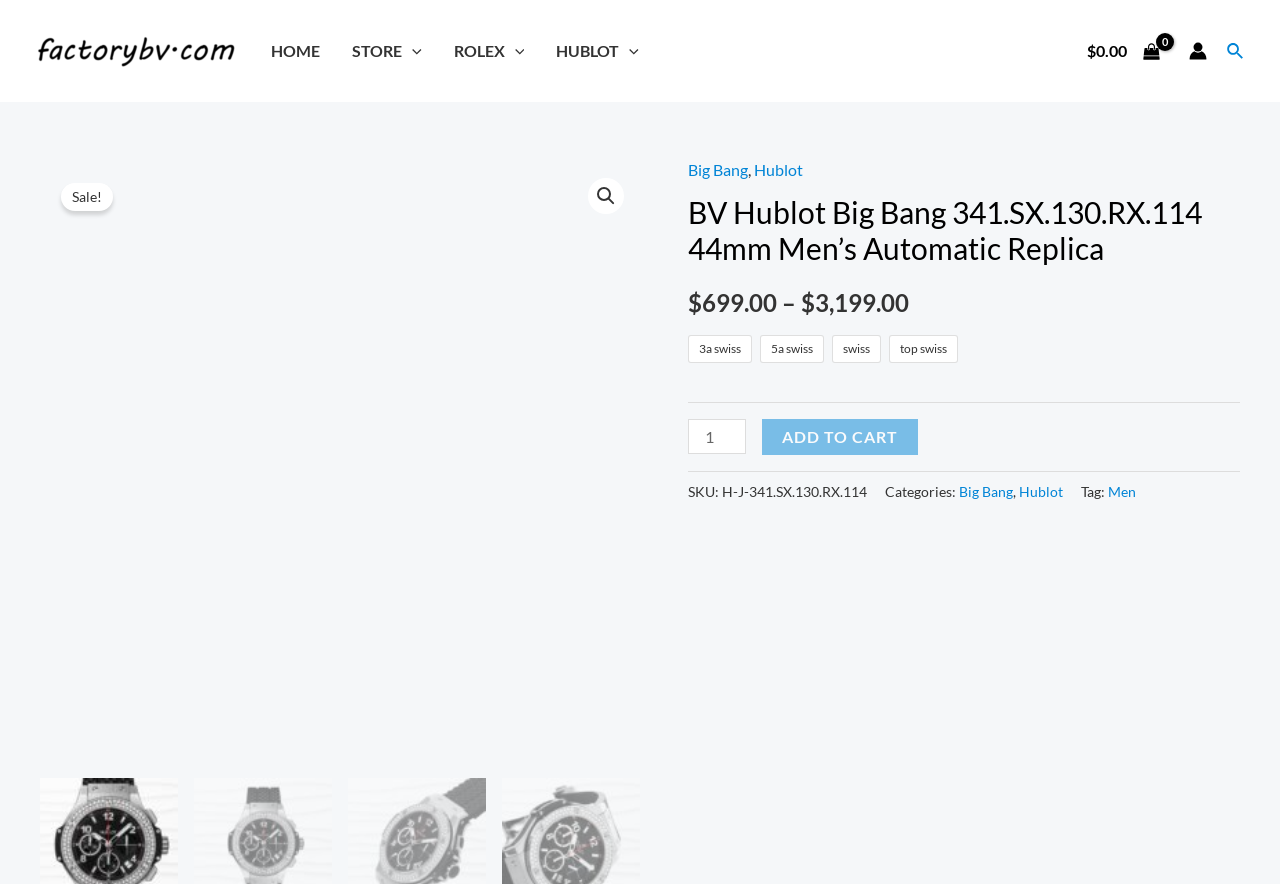What is the function of the button below the product quantity?
Please provide a single word or phrase answer based on the image.

ADD TO CART